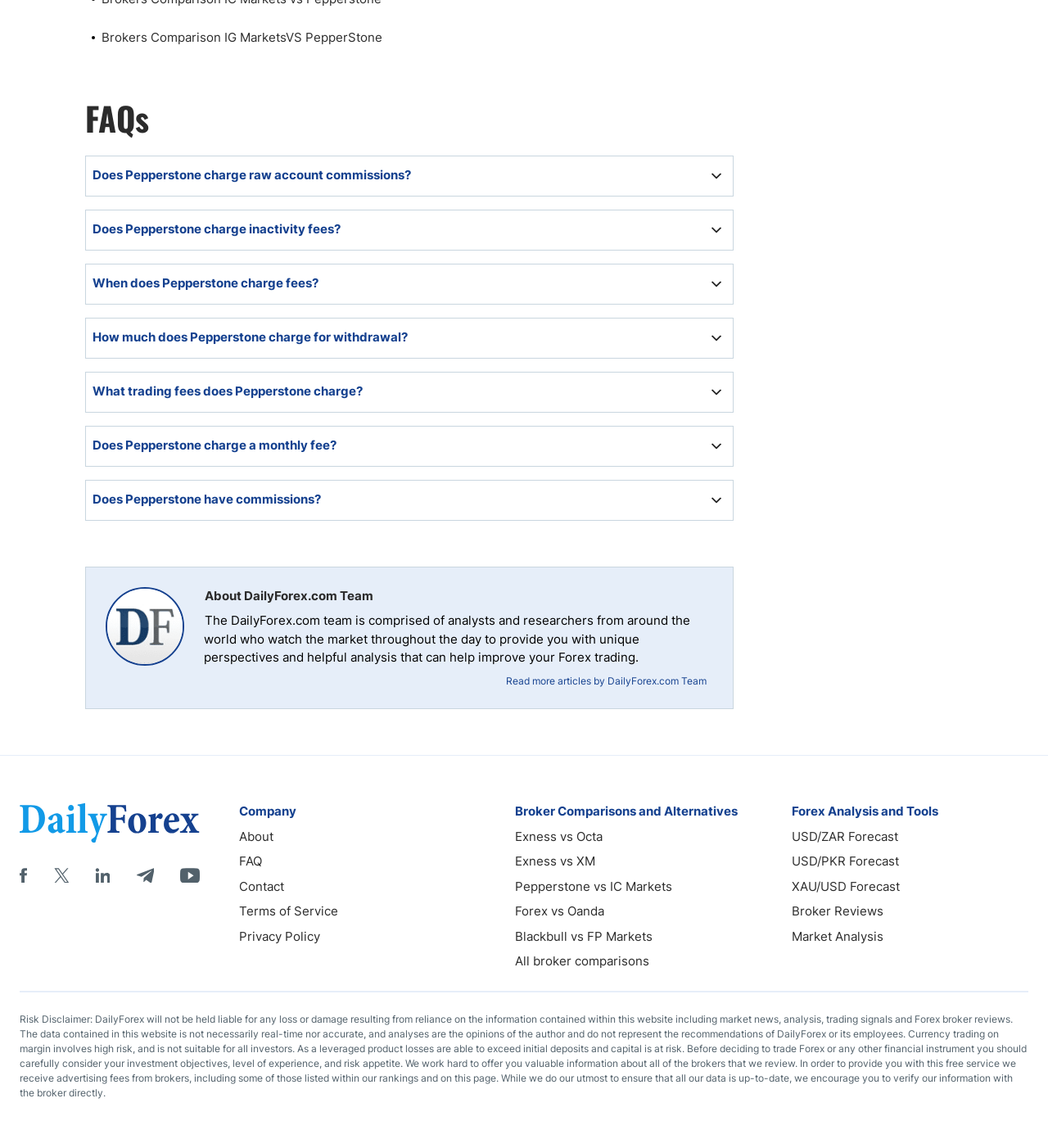Locate the bounding box coordinates of the element you need to click to accomplish the task described by this instruction: "Click on the 'Brokers Comparison IG Markets VS PepperStone' link".

[0.097, 0.025, 0.365, 0.041]